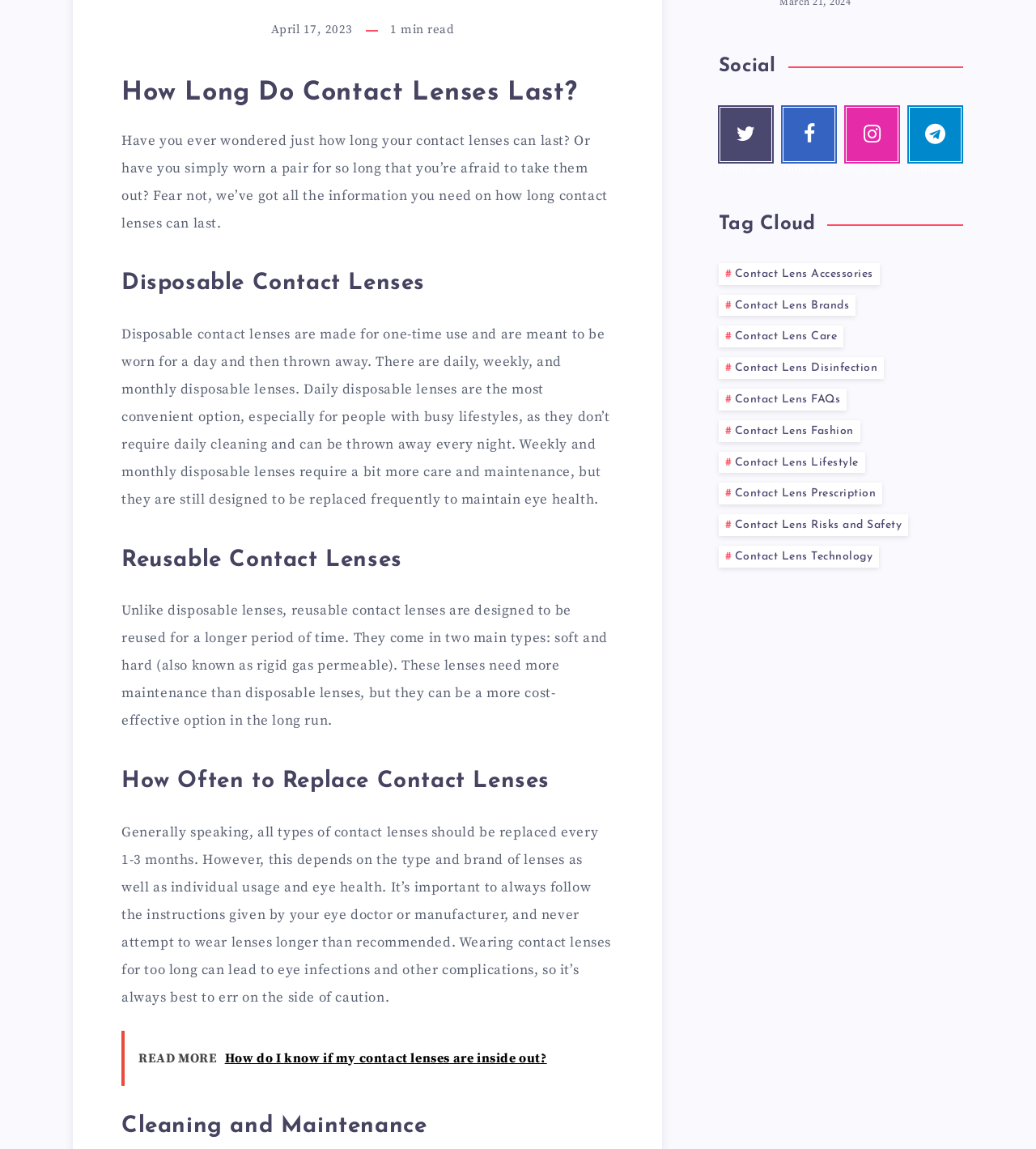Based on the element description: "Contact Lens Risks and Safety", identify the bounding box coordinates for this UI element. The coordinates must be four float numbers between 0 and 1, listed as [left, top, right, bottom].

[0.694, 0.478, 0.877, 0.497]